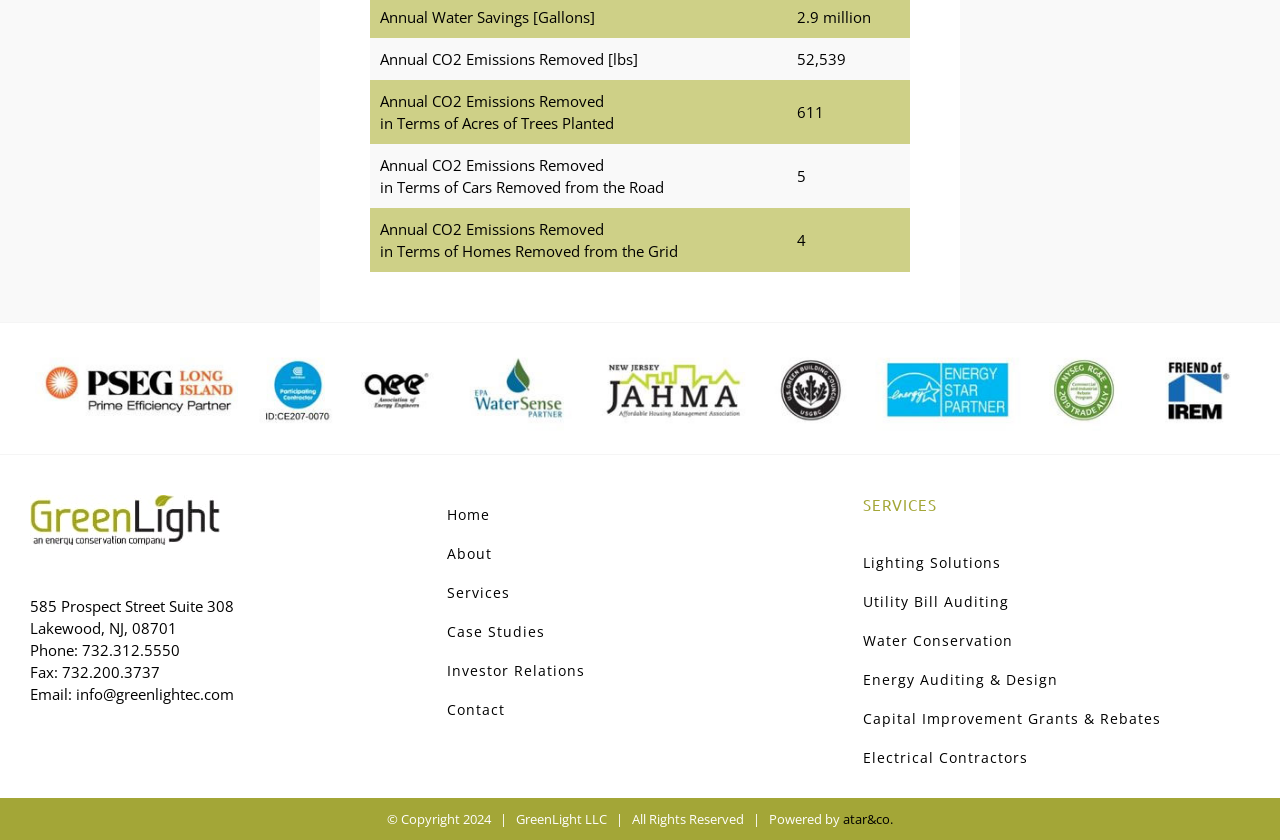Show me the bounding box coordinates of the clickable region to achieve the task as per the instruction: "Click the IE305: Real-Time Ethernet 2 link".

None